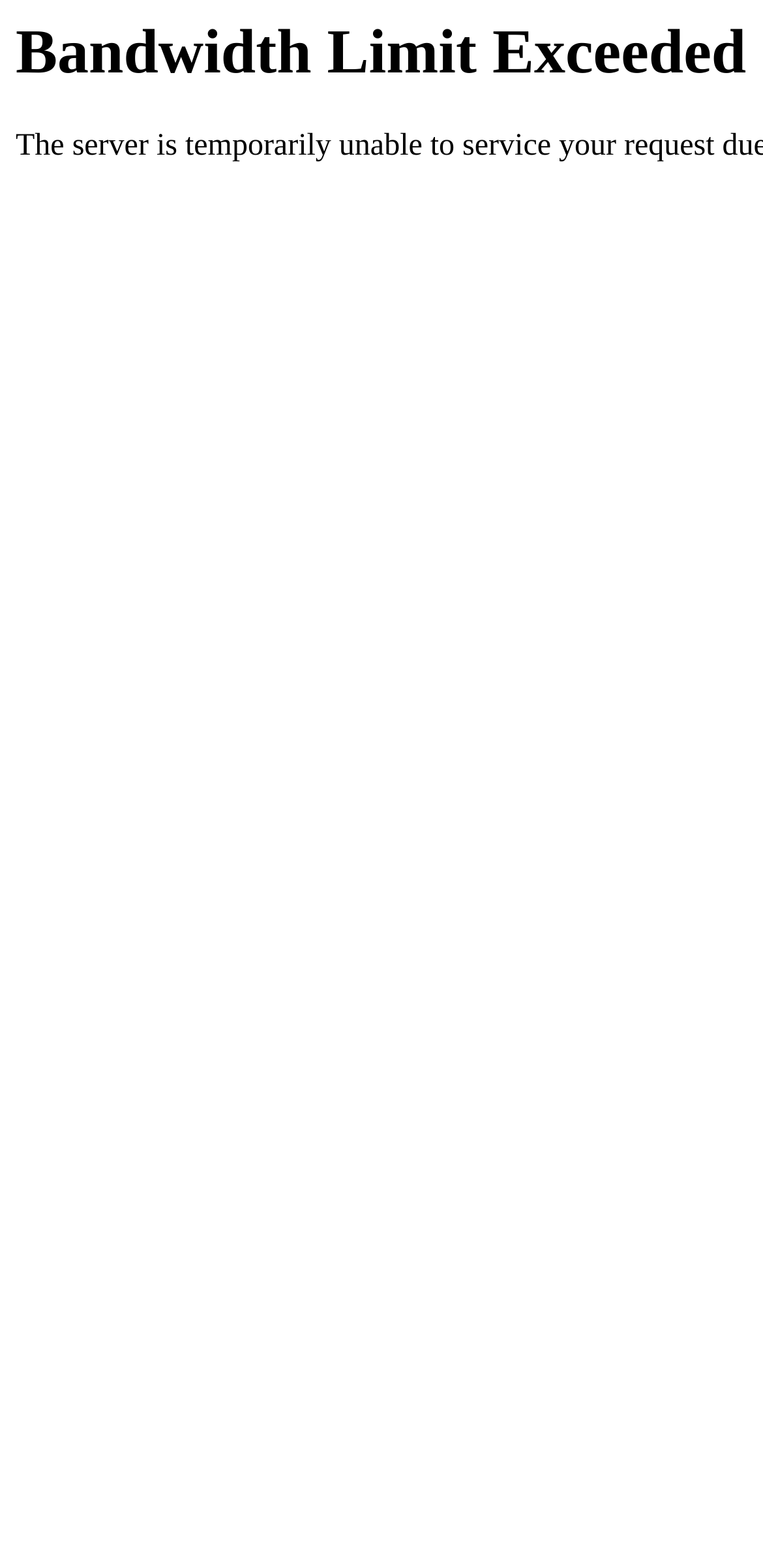Find and generate the main title of the webpage.

Bandwidth Limit Exceeded